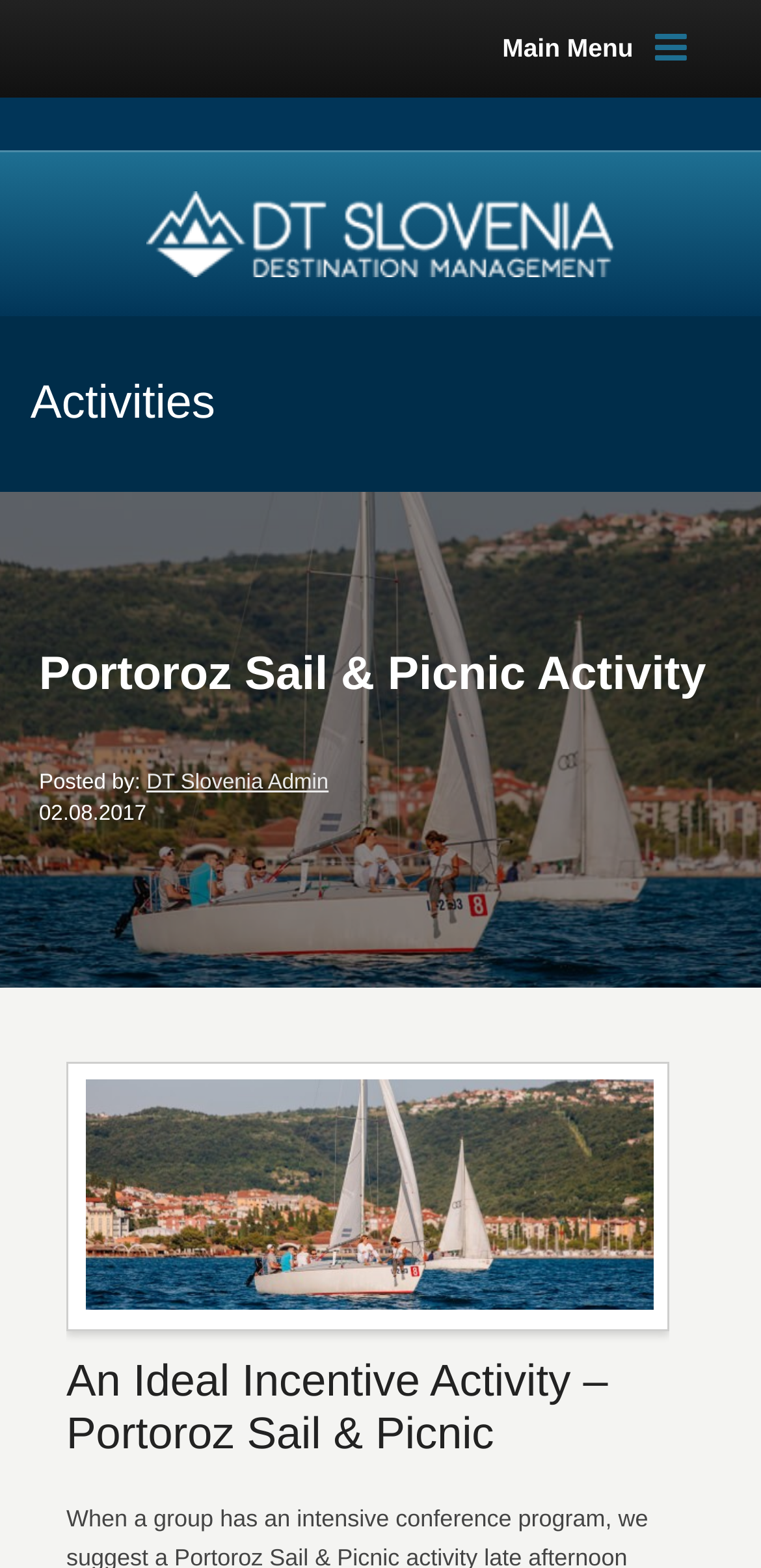Bounding box coordinates are specified in the format (top-left x, top-left y, bottom-right x, bottom-right y). All values are floating point numbers bounded between 0 and 1. Please provide the bounding box coordinate of the region this sentence describes: Main Menu

[0.0, 0.0, 1.0, 0.062]